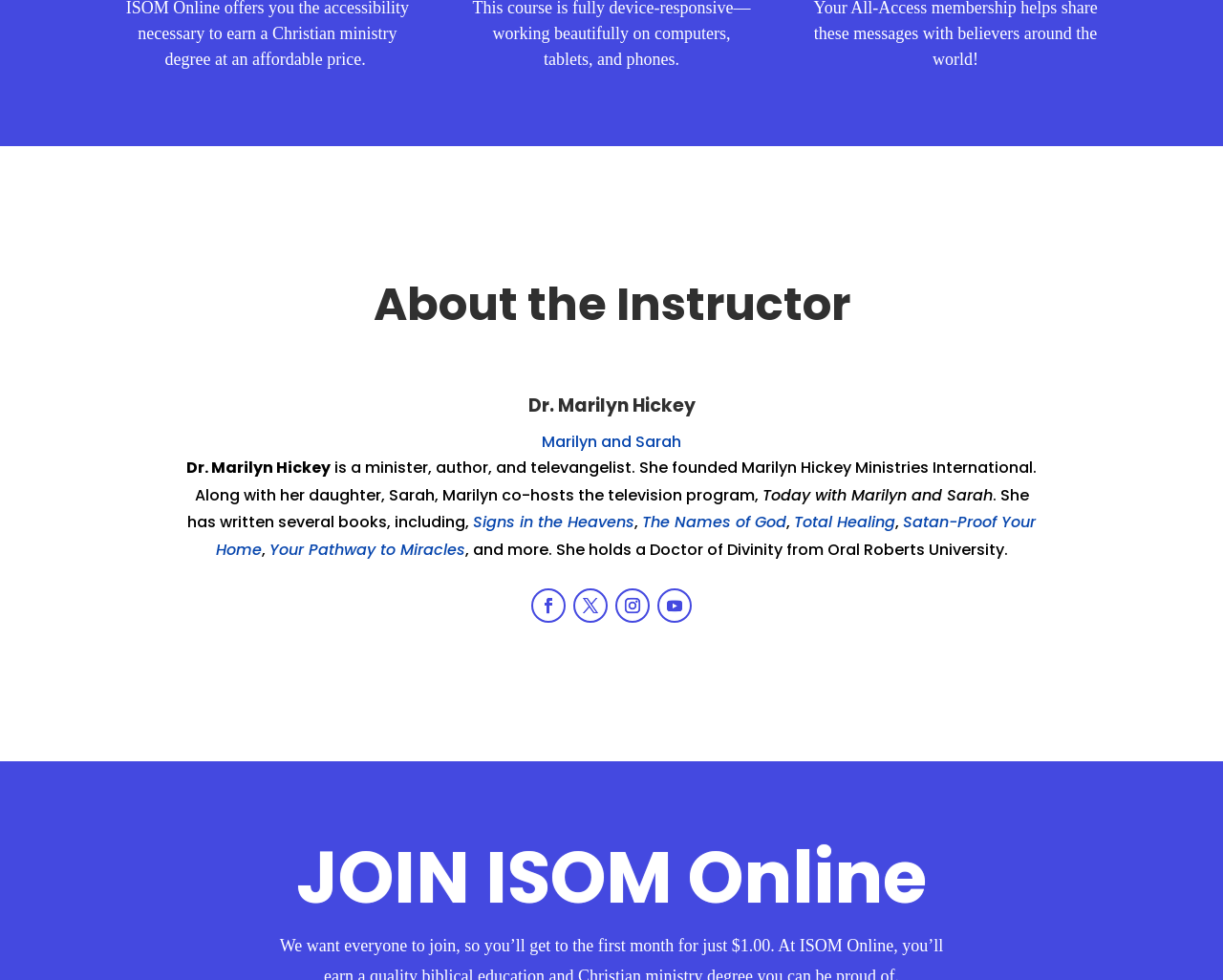What is the name of the television program co-hosted by Dr. Marilyn Hickey and her daughter?
Refer to the screenshot and respond with a concise word or phrase.

Today with Marilyn and Sarah